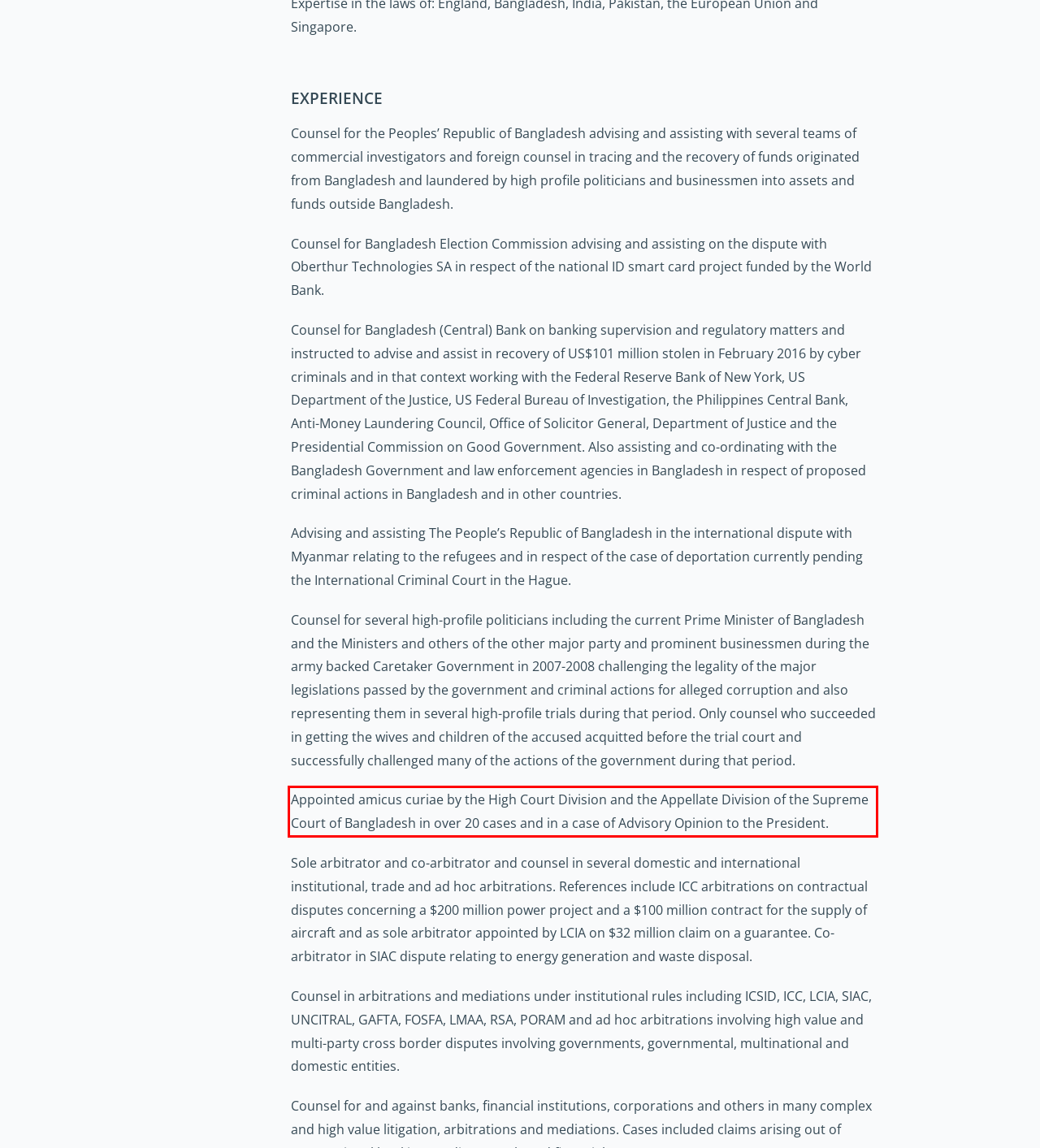Using OCR, extract the text content found within the red bounding box in the given webpage screenshot.

Appointed amicus curiae by the High Court Division and the Appellate Division of the Supreme Court of Bangladesh in over 20 cases and in a case of Advisory Opinion to the President.